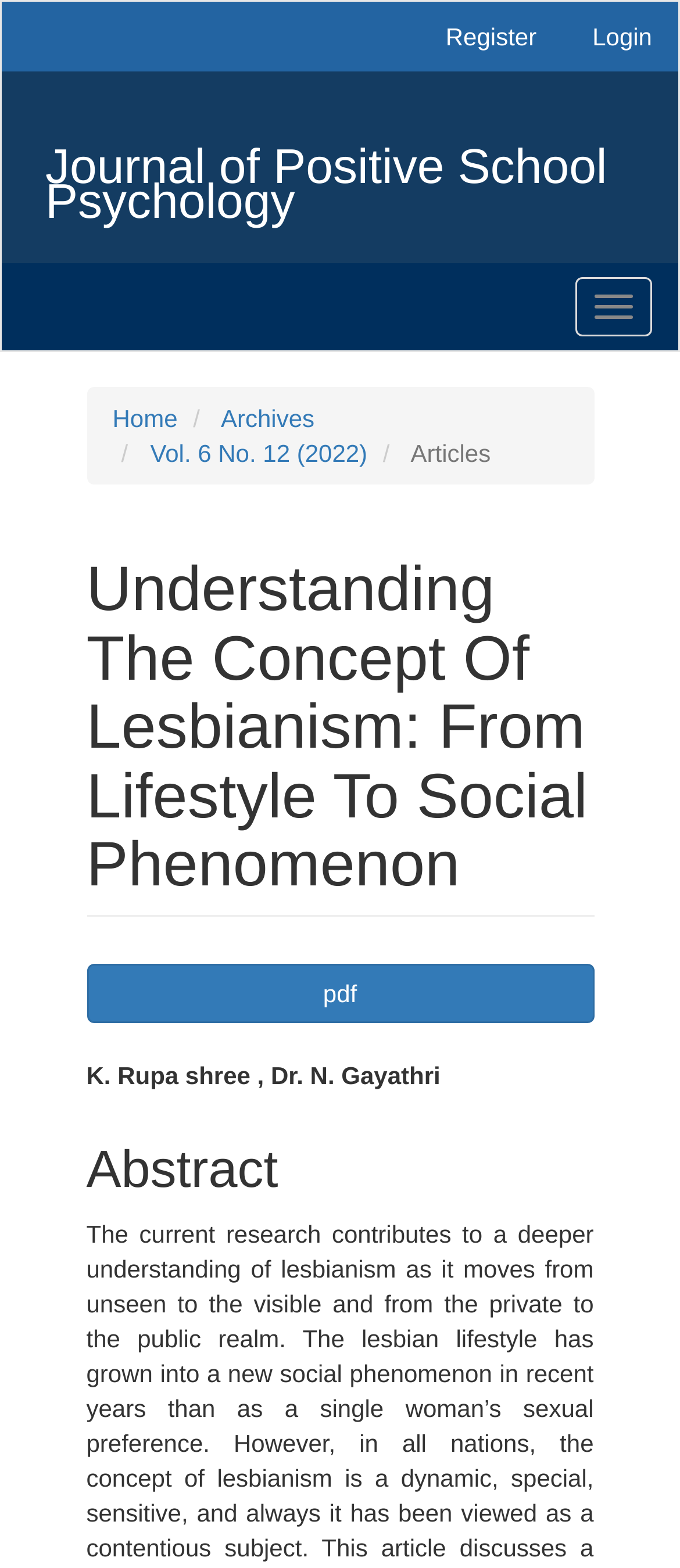Please specify the bounding box coordinates of the clickable region to carry out the following instruction: "Read the 'Abstract' section". The coordinates should be four float numbers between 0 and 1, in the format [left, top, right, bottom].

[0.127, 0.728, 0.873, 0.765]